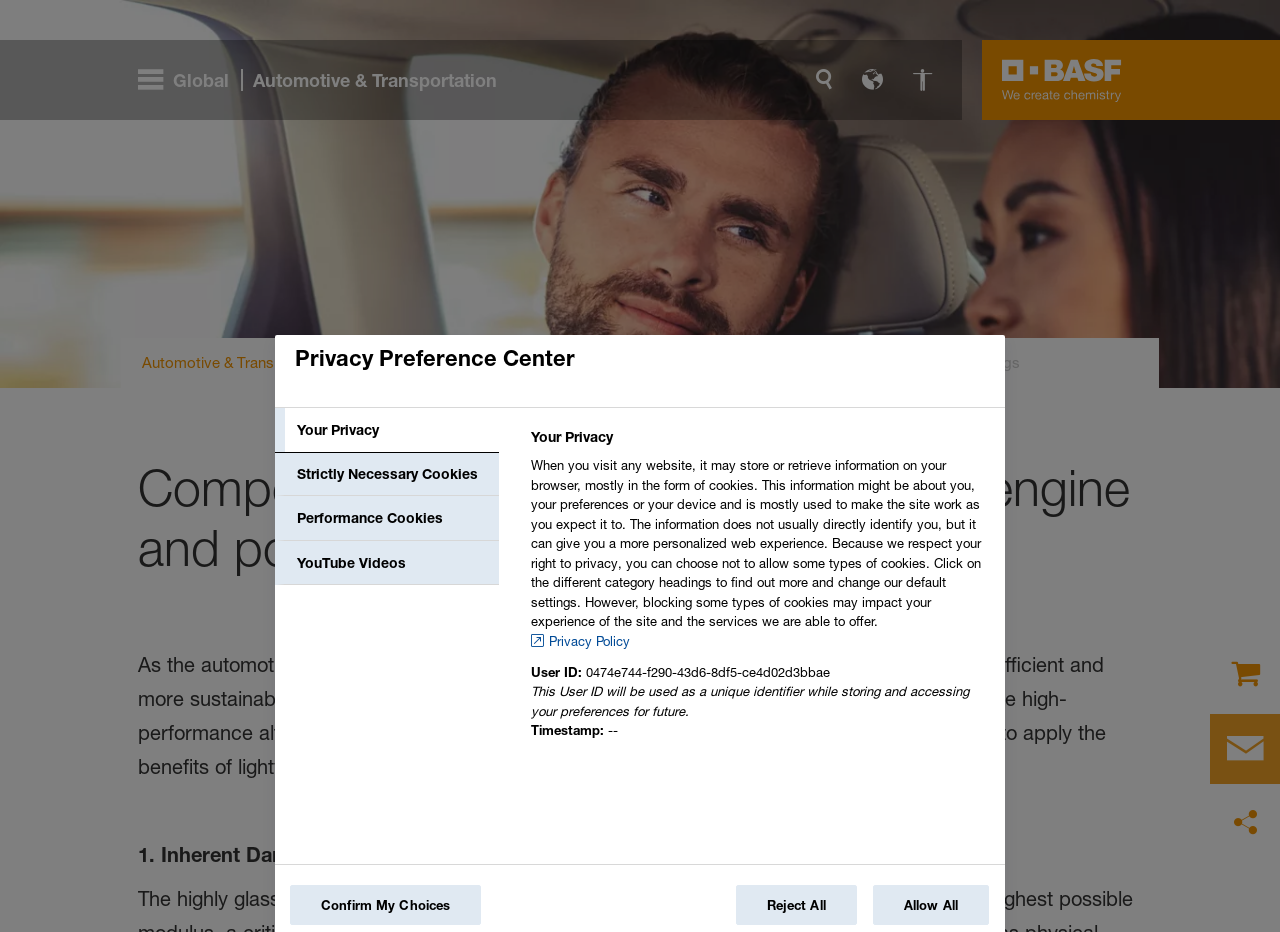What is the material of choice for load-bearing elements?
Please analyze the image and answer the question with as much detail as possible.

The webpage states that 'for load-bearing elements, aluminum is still the material of choice', which indicates that aluminum is the preferred material for load-bearing elements.